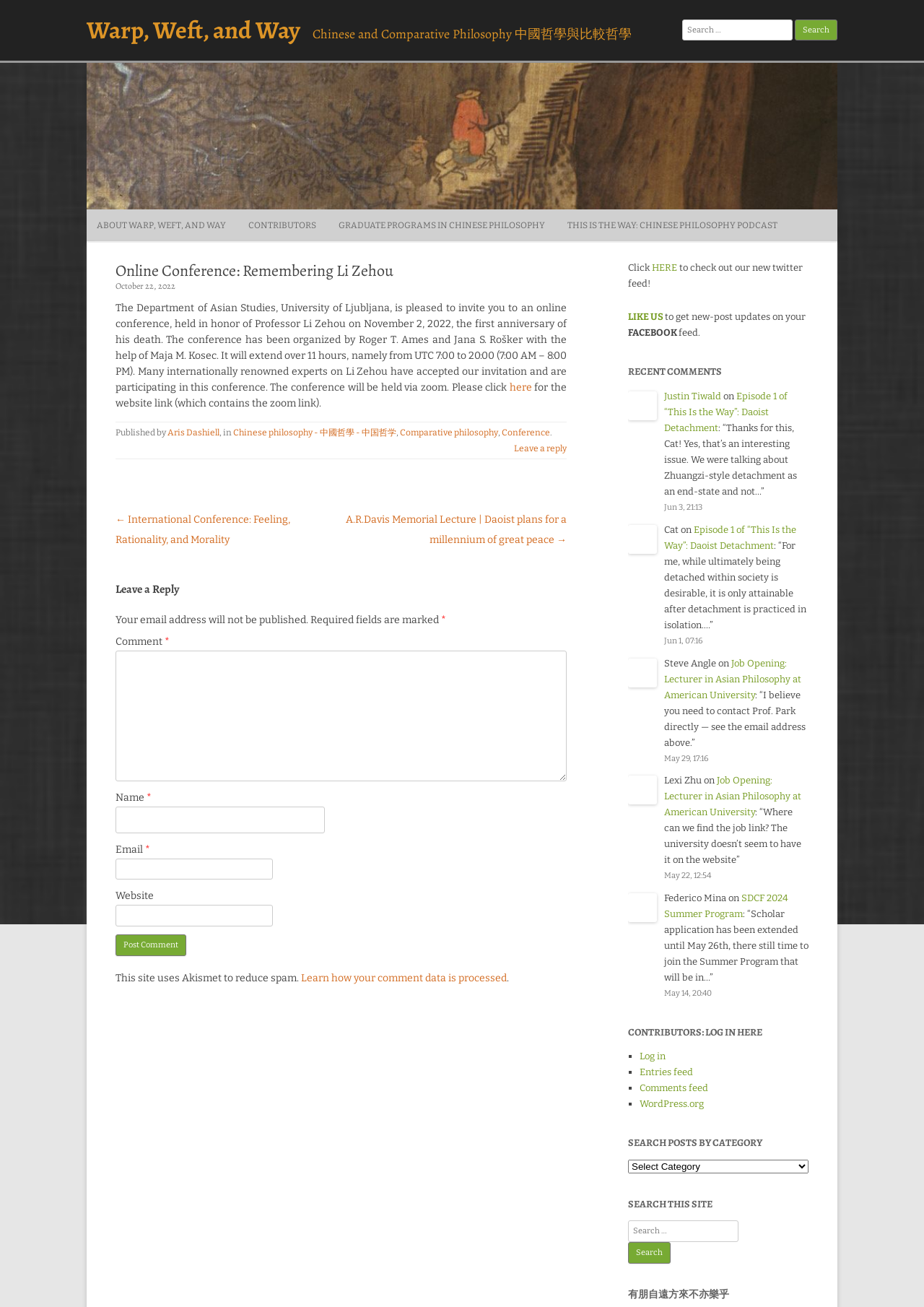Using the element description: "Contributors", determine the bounding box coordinates. The coordinates should be in the format [left, top, right, bottom], with values between 0 and 1.

[0.269, 0.16, 0.342, 0.185]